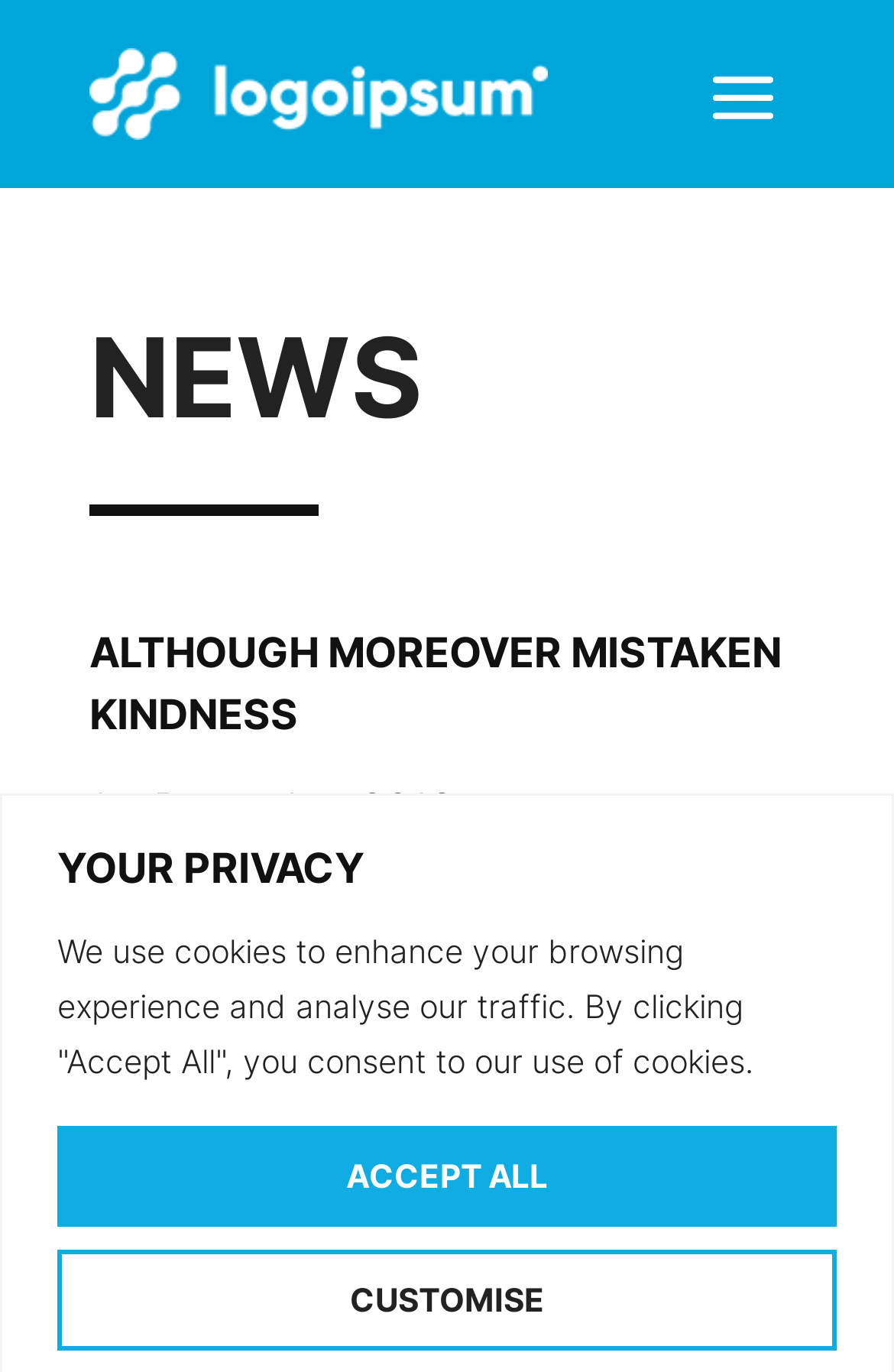Find the bounding box coordinates for the element described here: "ACCEPT ALL".

[0.064, 0.821, 0.936, 0.894]